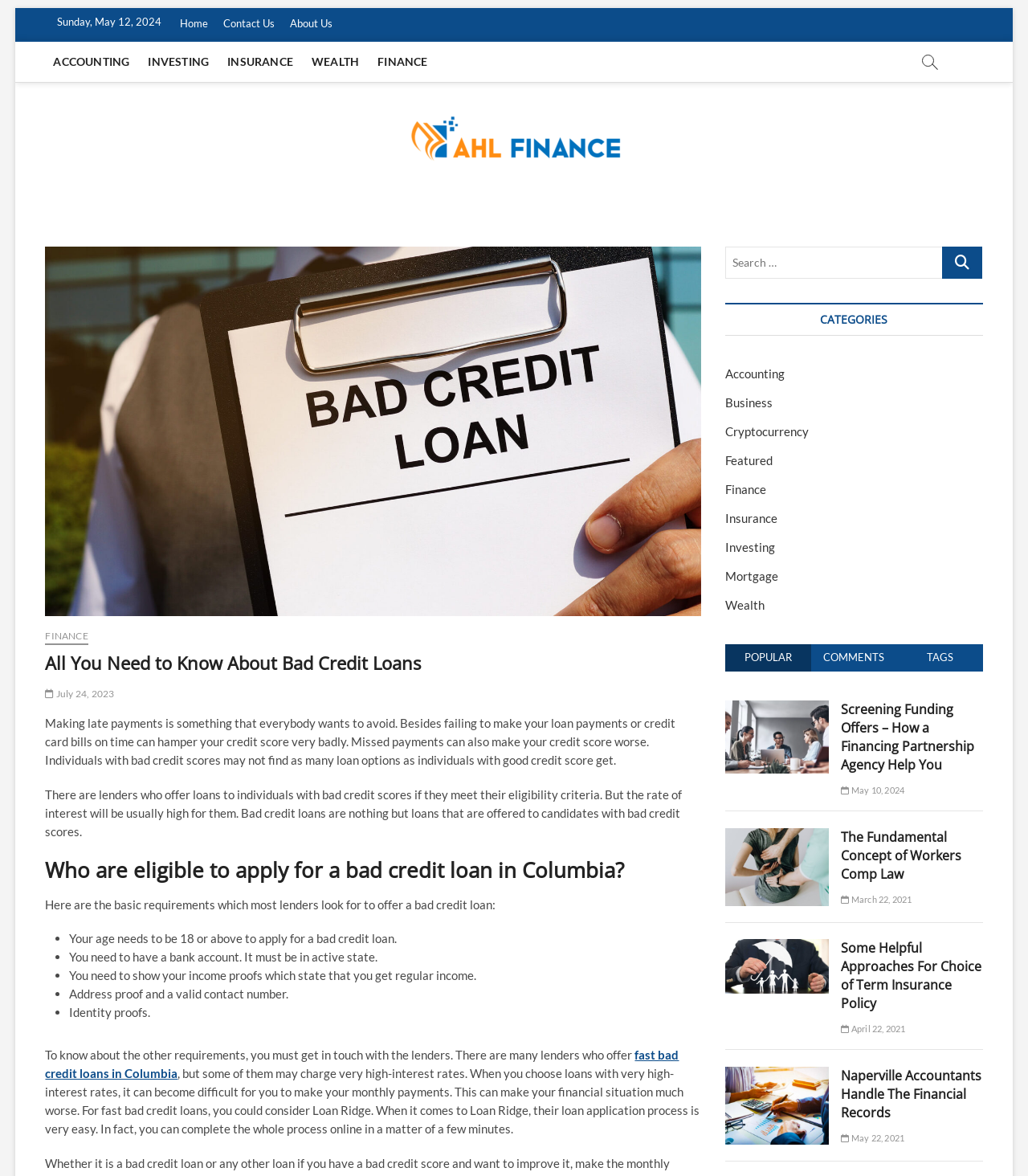Please answer the following question using a single word or phrase: 
What is the name of the website?

AHL Finance